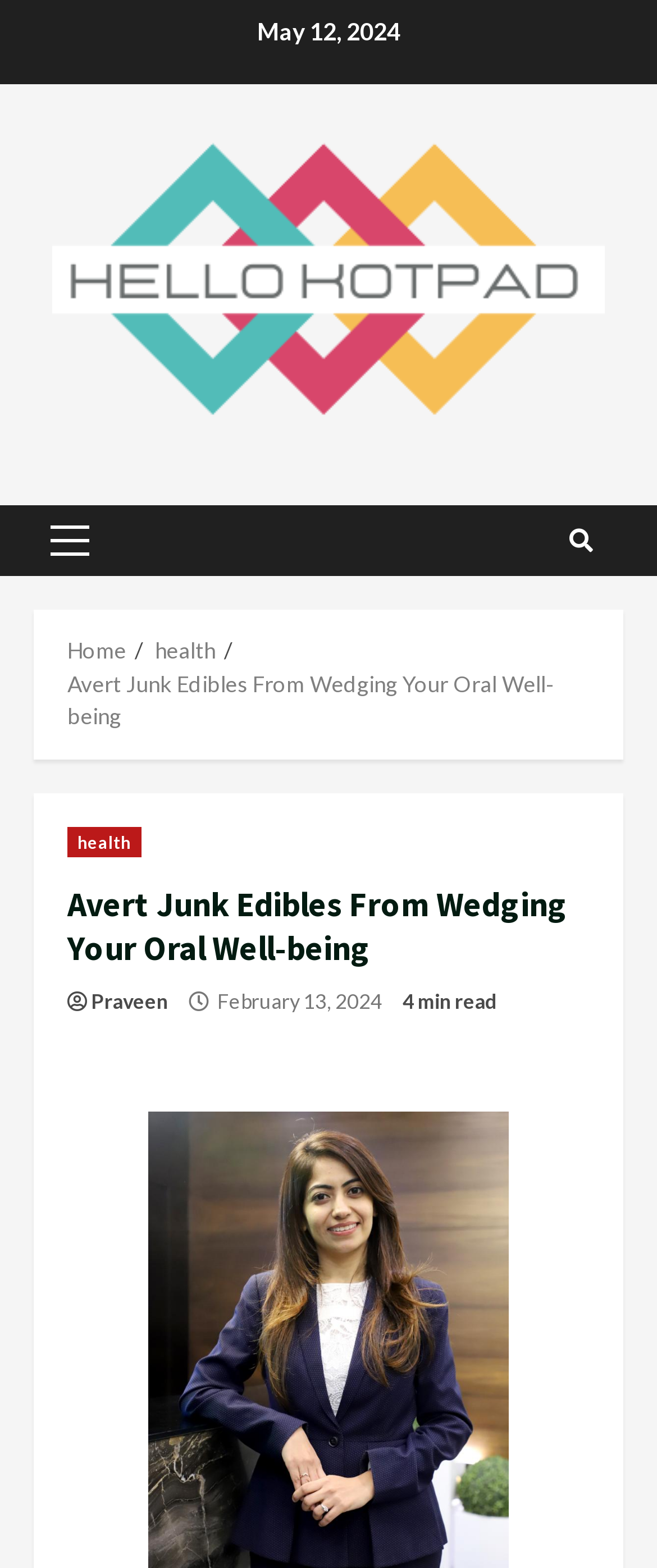What is the category of the article?
Provide a detailed and well-explained answer to the question.

I found the category of the article by looking at the link element with the content 'health' which is located in the navigation element with the role 'Breadcrumbs'.